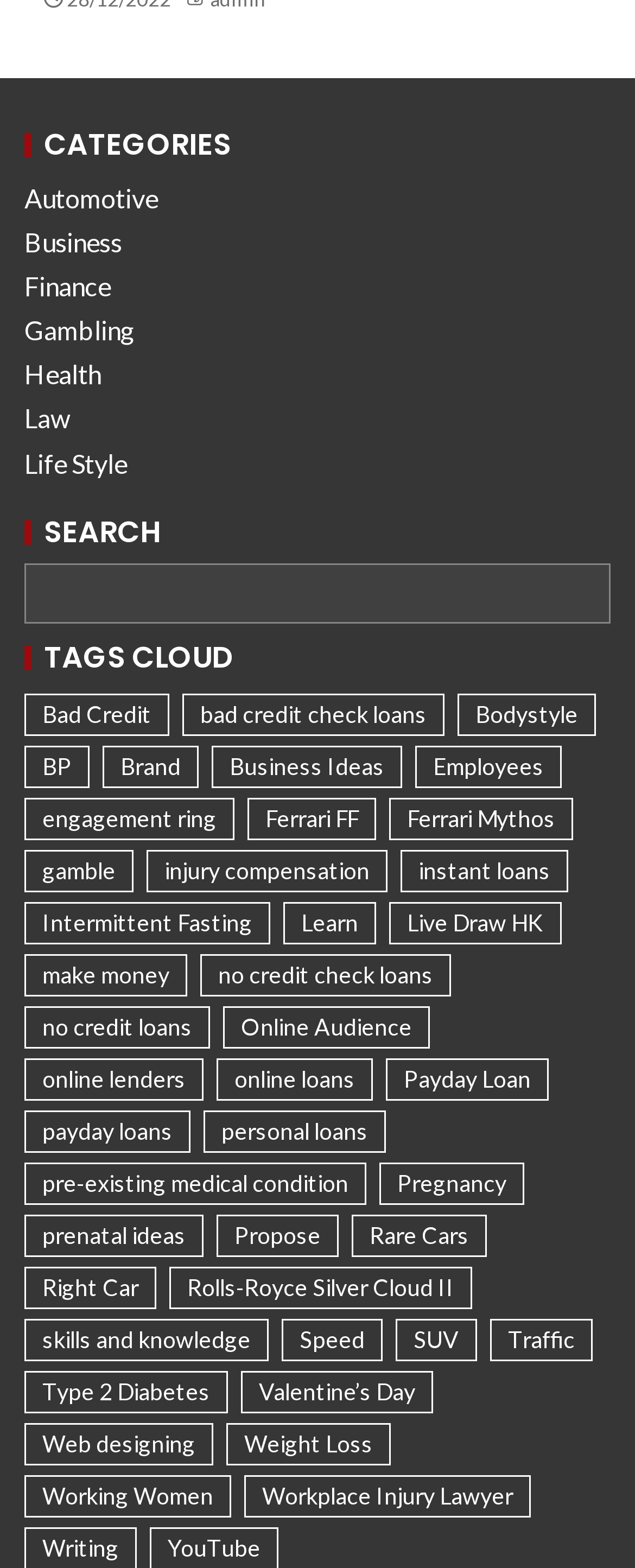Answer the question briefly using a single word or phrase: 
How many categories are listed?

7